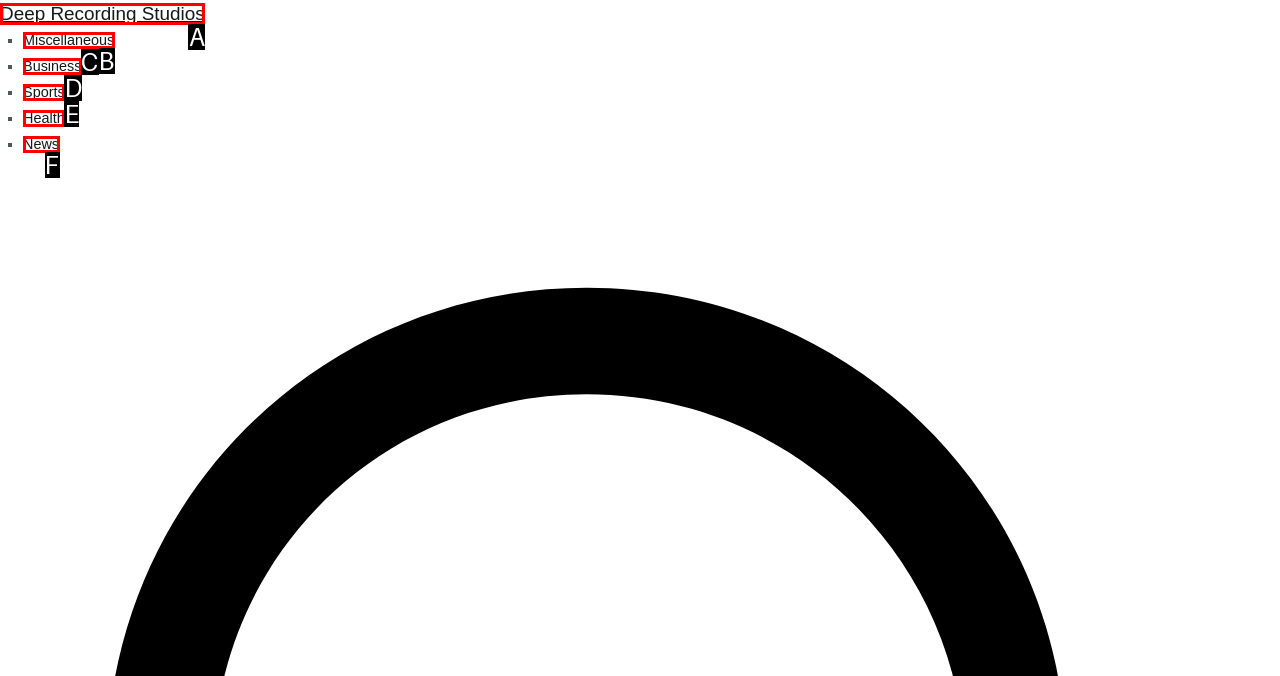Determine which HTML element matches the given description: Deep Recording Studios. Provide the corresponding option's letter directly.

A